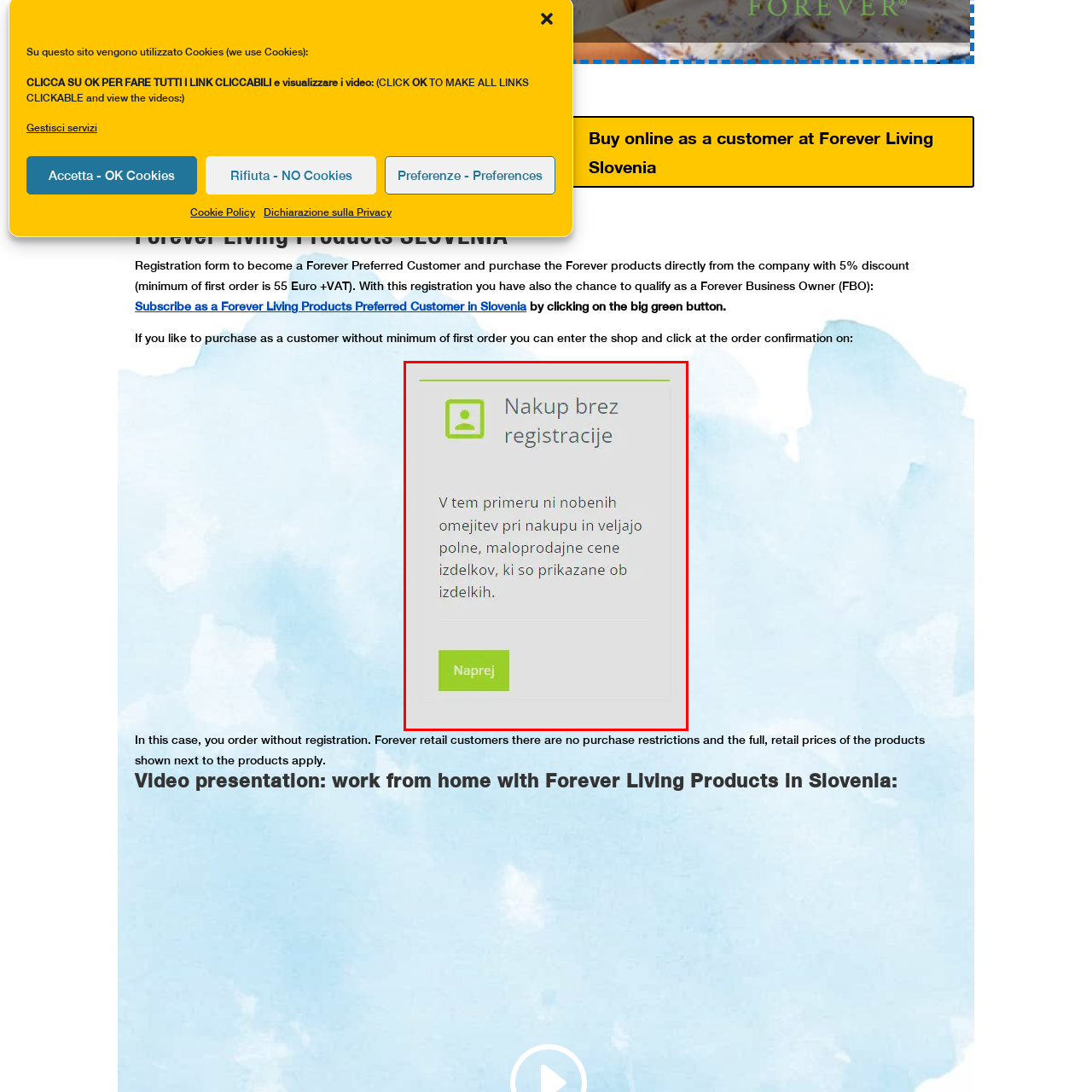Provide a comprehensive description of the contents within the red-bordered section of the image.

The image features a user-friendly interface promoting a shopping option without registration. At the top, there is a green icon representing a user, followed by the Slovenian text “Nakup brez registracije,” which translates to “Purchase without registration.” Below this heading, it states, “V tem primeru ni nobenih omejitev pri nakupu in veljajo polne, maloprodajne cene izdelkov, ki so prikazane ob izdelkih,” meaning, “In this case, there are no restrictions on purchases, and the full retail prices of the products displayed apply.” 

At the bottom of the image, there is a bright green button labeled “Naprej,” which translates to “Next.” This button invites users to proceed with their shopping experience, highlighting the convenience and accessibility of purchasing products from the Forever Living catalog. The design is clean and appealing, emphasizing ease of use for potential customers.